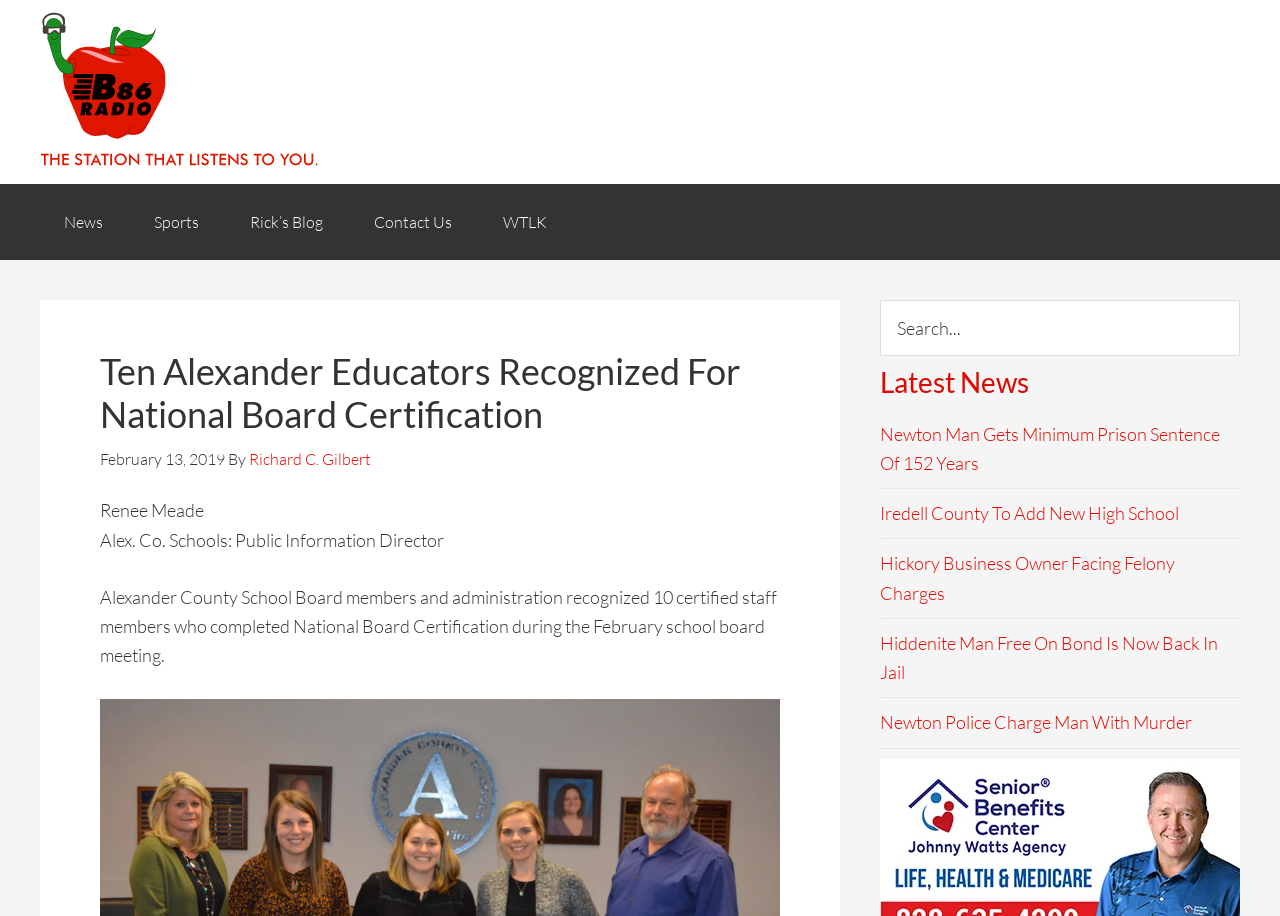Show the bounding box coordinates of the element that should be clicked to complete the task: "Search for junk removal services".

None